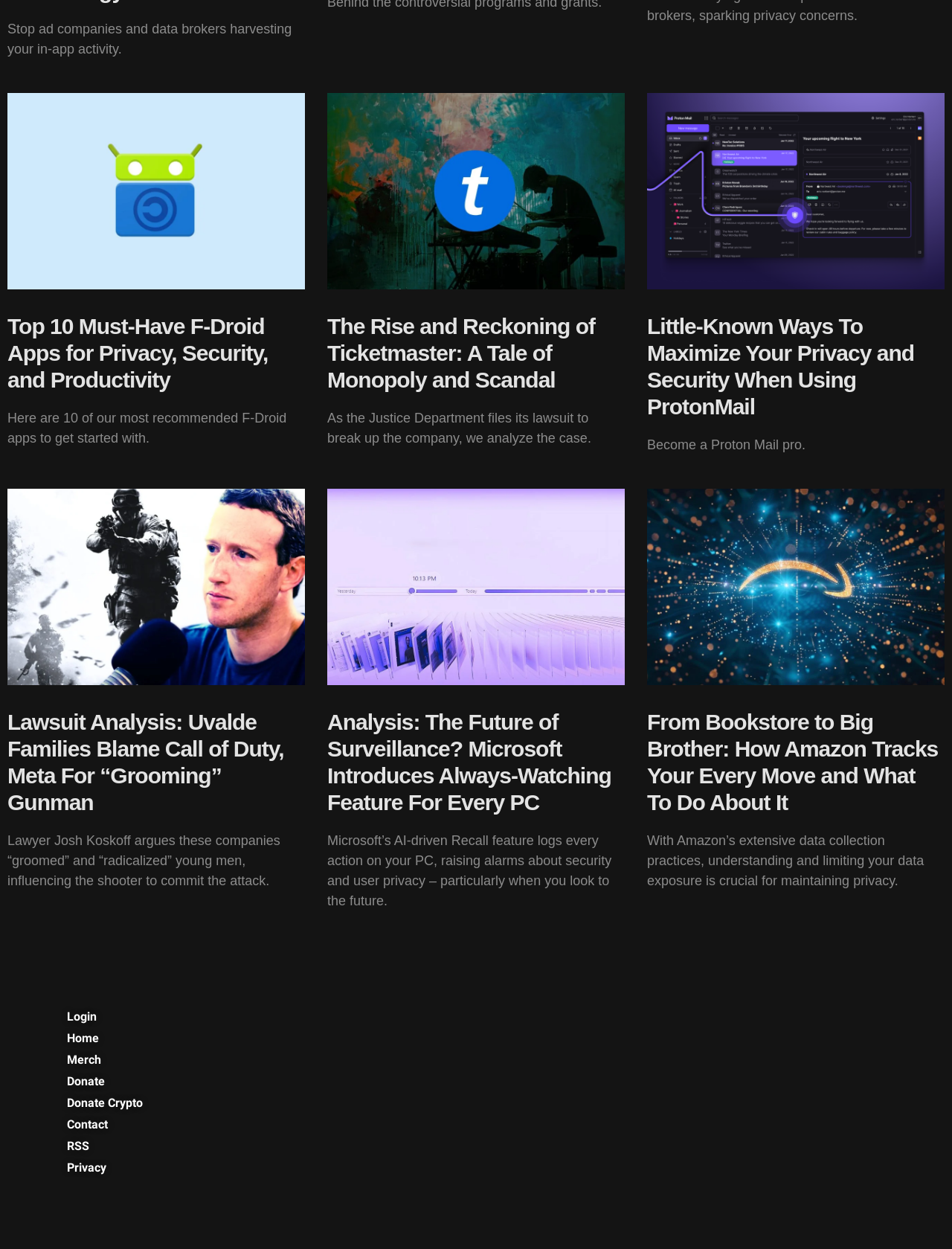Please specify the bounding box coordinates of the clickable section necessary to execute the following command: "Read the article about Top 10 Must-Have F-Droid Apps for Privacy, Security, and Productivity".

[0.008, 0.244, 0.32, 0.322]